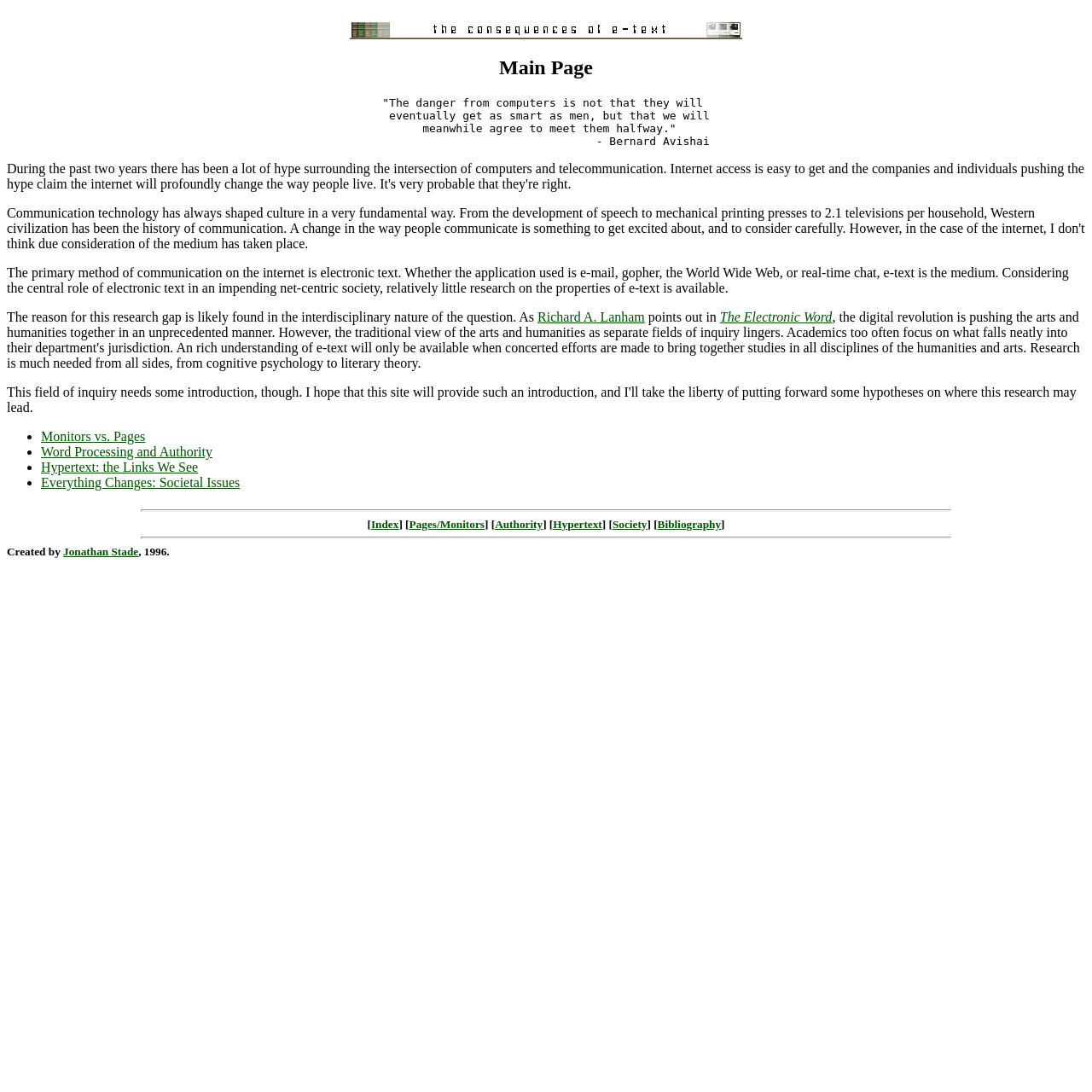Please provide a comprehensive answer to the question below using the information from the image: What are the main topics listed on the webpage?

The webpage lists several main topics, including Monitors vs. Pages, Word Processing and Authority, Hypertext: the Links We See, Everything Changes: Societal Issues, and Bibliography, which are all related to the consequences of electronic text.